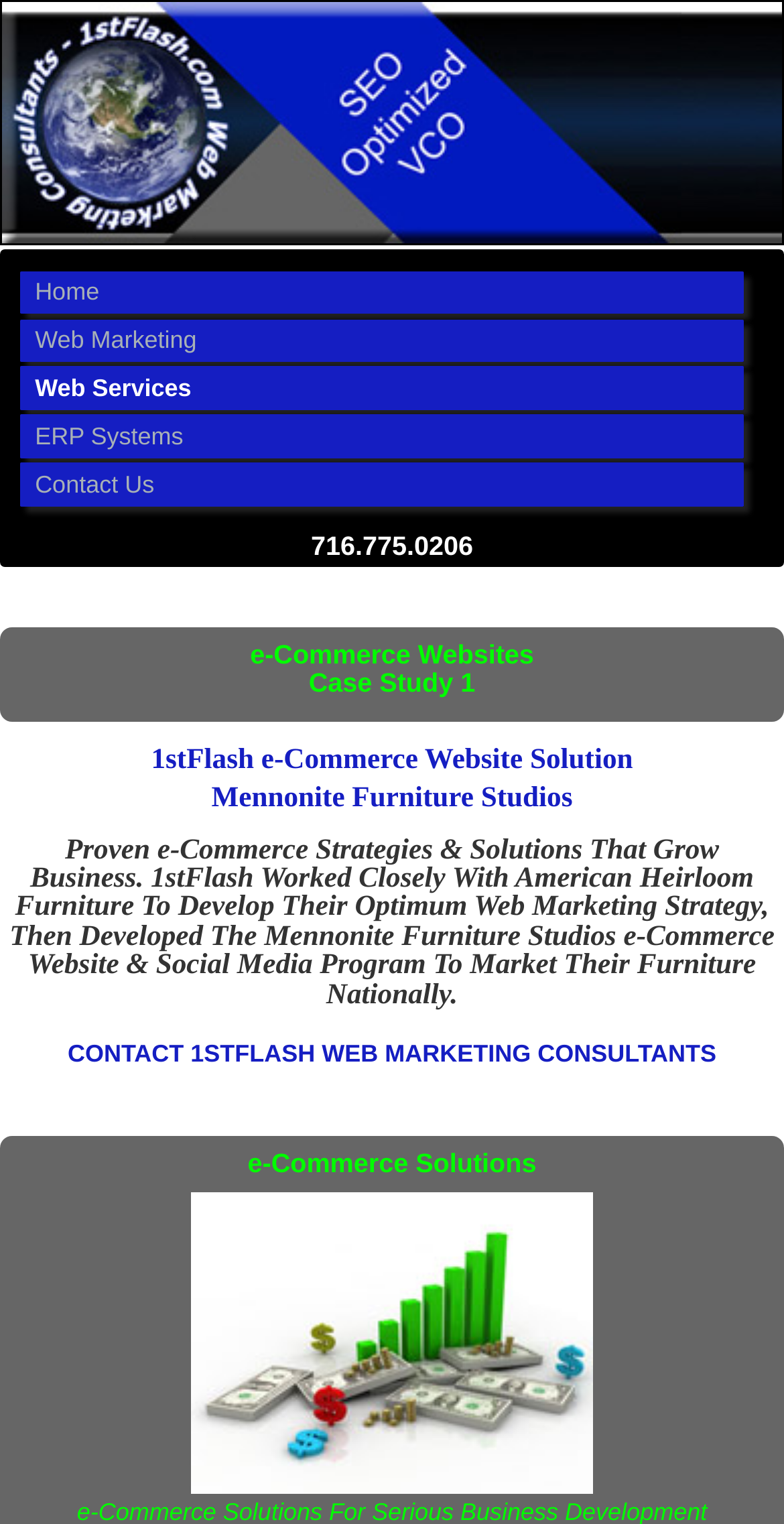Give an in-depth explanation of the webpage layout and content.

The webpage is about 1stFlash e-Commerce Strategy and e-Commerce Website for Mennonite Furniture Studios. At the top left corner, there is a logo of 1stFlash Web Marketing Consultants. To the right of the logo, there are several navigation links, including "Home", "Web Marketing", "Web Services", "ERP Systems", and "Contact Us". Below these links, there is a phone number "716.775.0206" and some empty space.

The main content of the webpage is divided into several sections. The first section has a heading "e-Commerce Websites Case Study 1" and is followed by a subheading "1stFlash e-Commerce Website Solution Mennonite Furniture Studios". Below this, there is a paragraph describing the e-commerce strategy and solution provided by 1stFlash to Mennonite Furniture Studios.

The next section has a heading "Proven e-Commerce Strategies & Solutions That Grow Business" and is followed by a detailed description of the e-commerce strategy and solution. Below this, there is a call-to-action link "CONTACT 1STFLASH WEB MARKETING CONSULTANTS".

The final section has a heading "e-Commerce Solutions" and is followed by a link "e-Commerce Websites Need To Be Specifically Optimized In Order To Achieve Sales Growth" with an accompanying image.